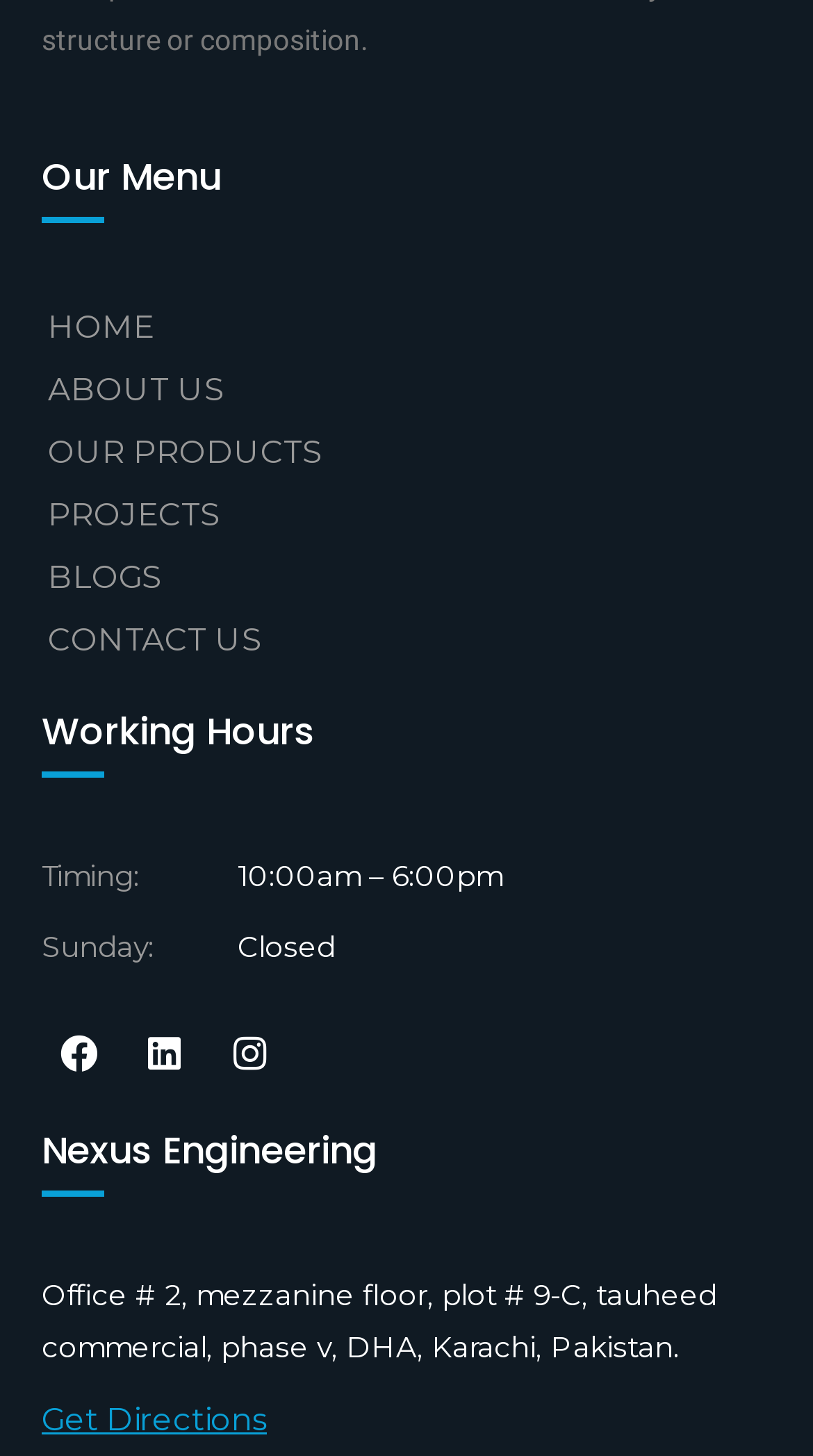Determine the bounding box coordinates for the area that needs to be clicked to fulfill this task: "get directions". The coordinates must be given as four float numbers between 0 and 1, i.e., [left, top, right, bottom].

[0.051, 0.963, 0.328, 0.985]